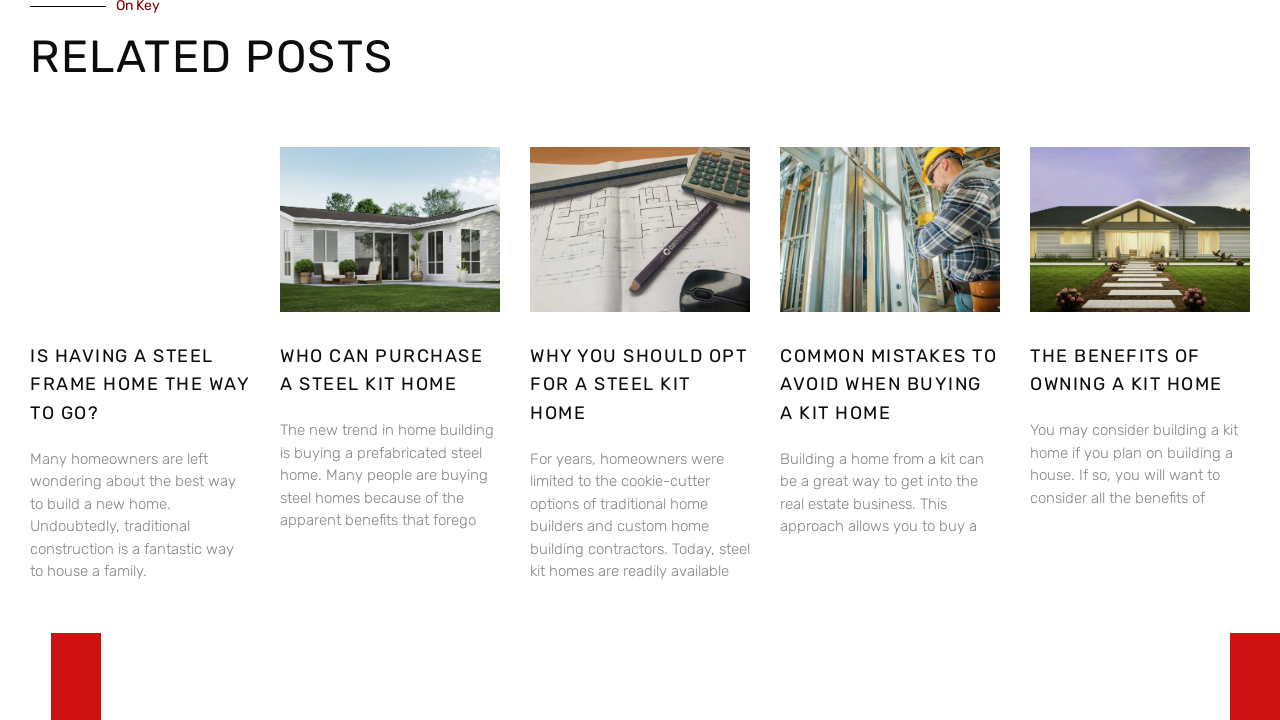Please locate the bounding box coordinates of the element that should be clicked to achieve the given instruction: "Read 'WHO CAN PURCHASE A STEEL KIT HOME'".

[0.219, 0.474, 0.391, 0.554]